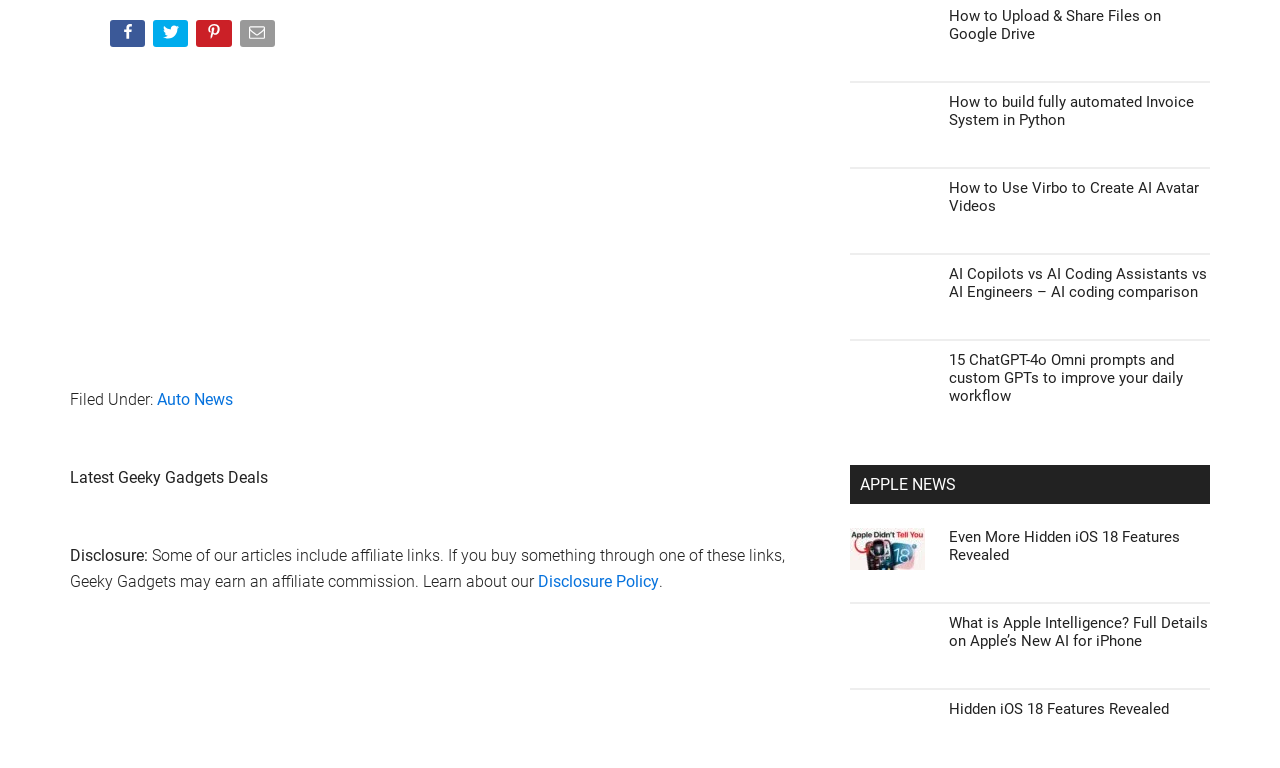For the following element description, predict the bounding box coordinates in the format (top-left x, top-left y, bottom-right x, bottom-right y). All values should be floating point numbers between 0 and 1. Description: Hidden iOS 18 Features Revealed

[0.741, 0.912, 0.913, 0.935]